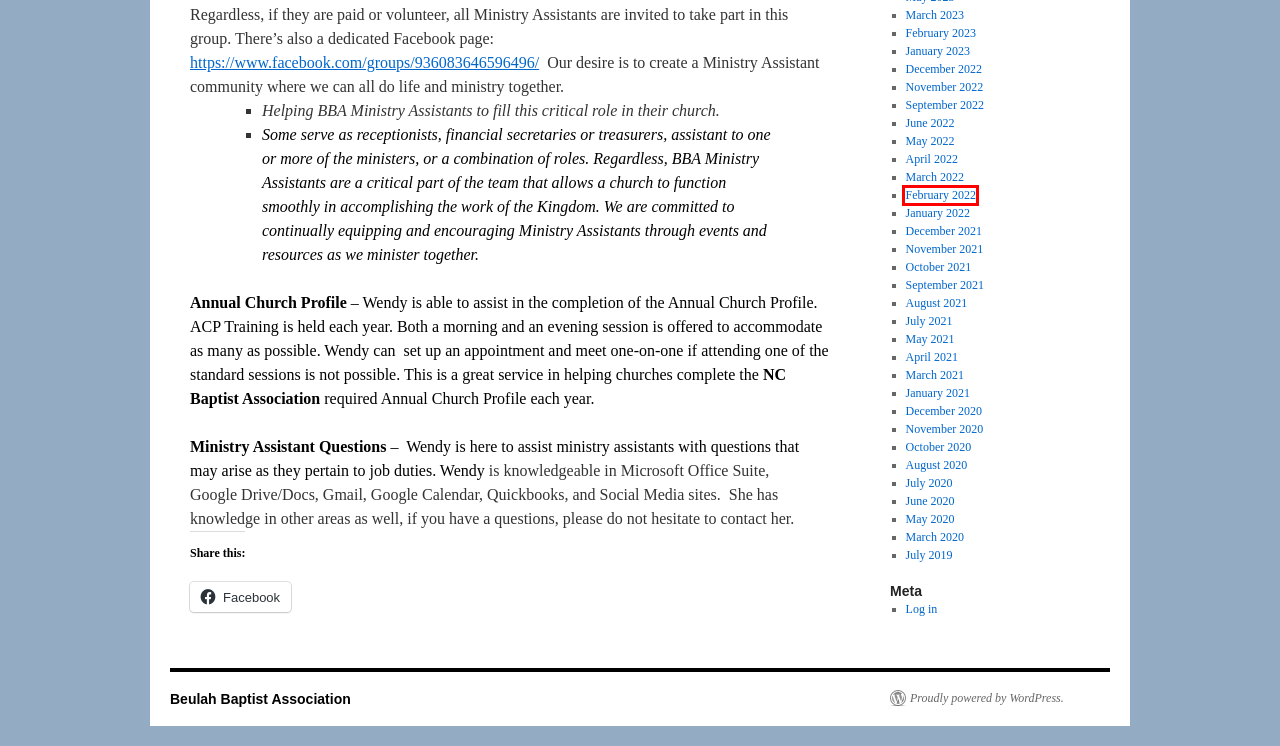You are given a screenshot depicting a webpage with a red bounding box around a UI element. Select the description that best corresponds to the new webpage after clicking the selected element. Here are the choices:
A. March | 2020 | Beulah Baptist Association
B. January | 2022 | Beulah Baptist Association
C. July | 2021 | Beulah Baptist Association
D. November | 2022 | Beulah Baptist Association
E. May | 2022 | Beulah Baptist Association
F. February | 2022 | Beulah Baptist Association
G. October | 2021 | Beulah Baptist Association
H. Blog Tool, Publishing Platform, and CMS – WordPress.org

F